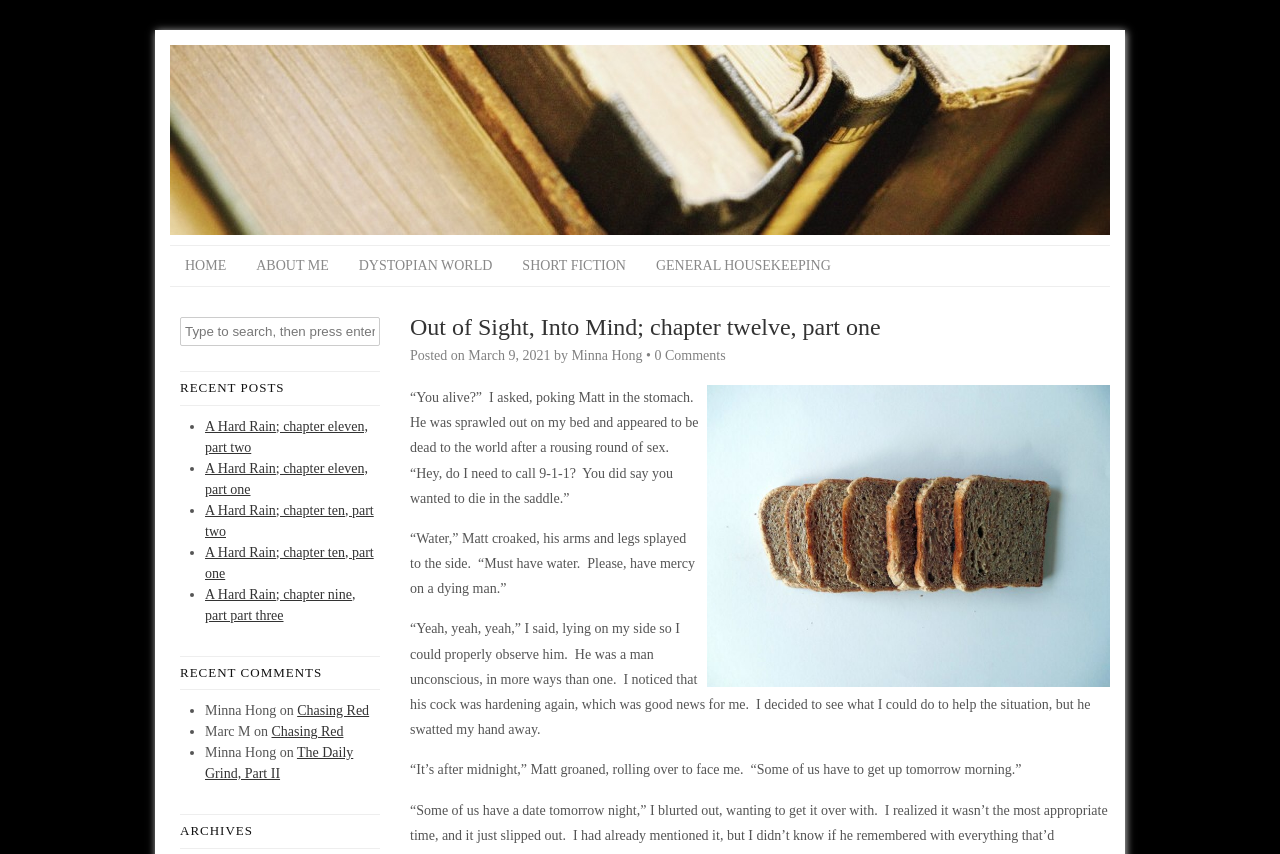Based on the element description The Daily Grind, Part II, identify the bounding box of the UI element in the given webpage screenshot. The coordinates should be in the format (top-left x, top-left y, bottom-right x, bottom-right y) and must be between 0 and 1.

[0.16, 0.872, 0.276, 0.915]